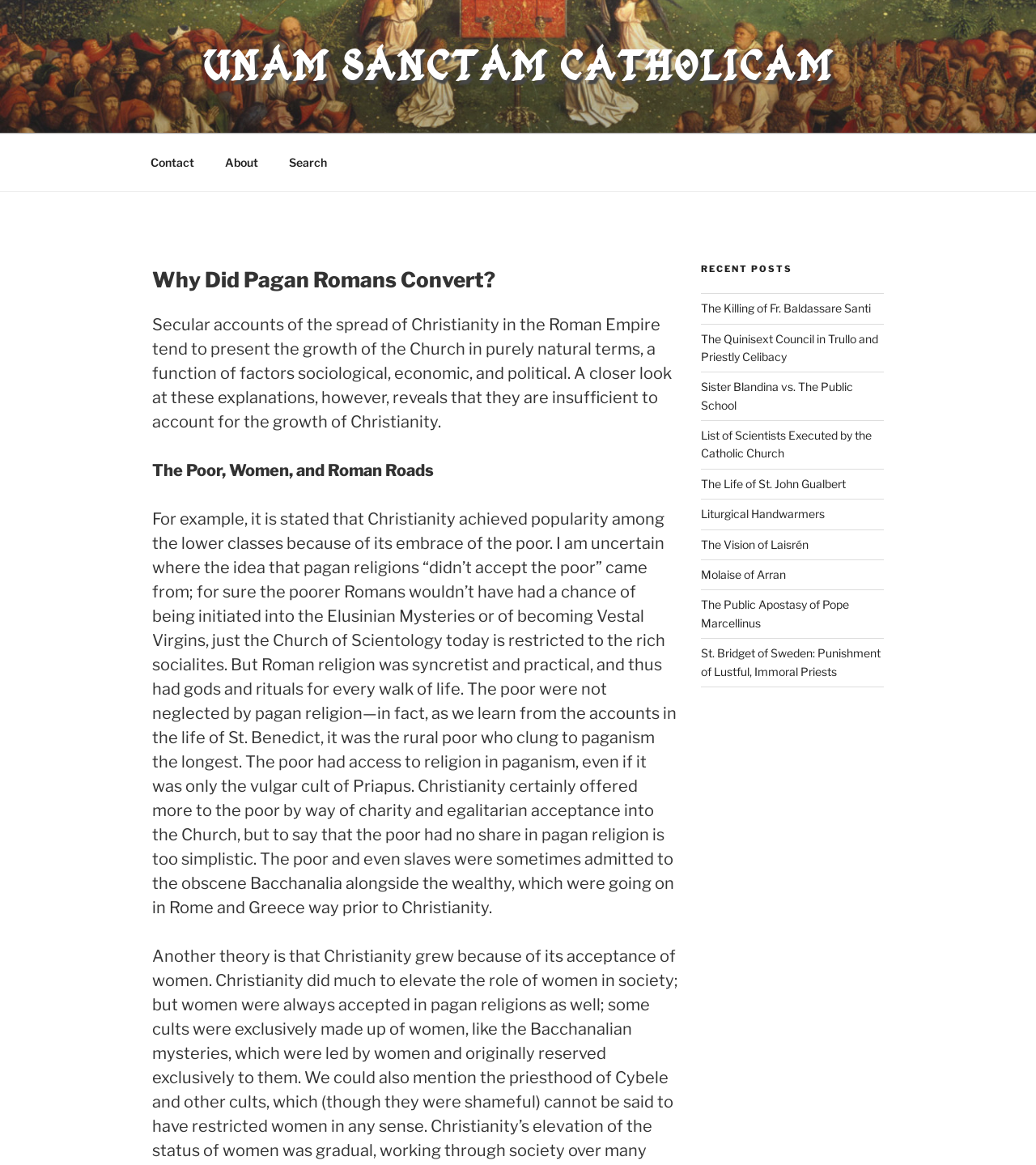Find the bounding box of the web element that fits this description: "Contact".

[0.131, 0.122, 0.201, 0.157]